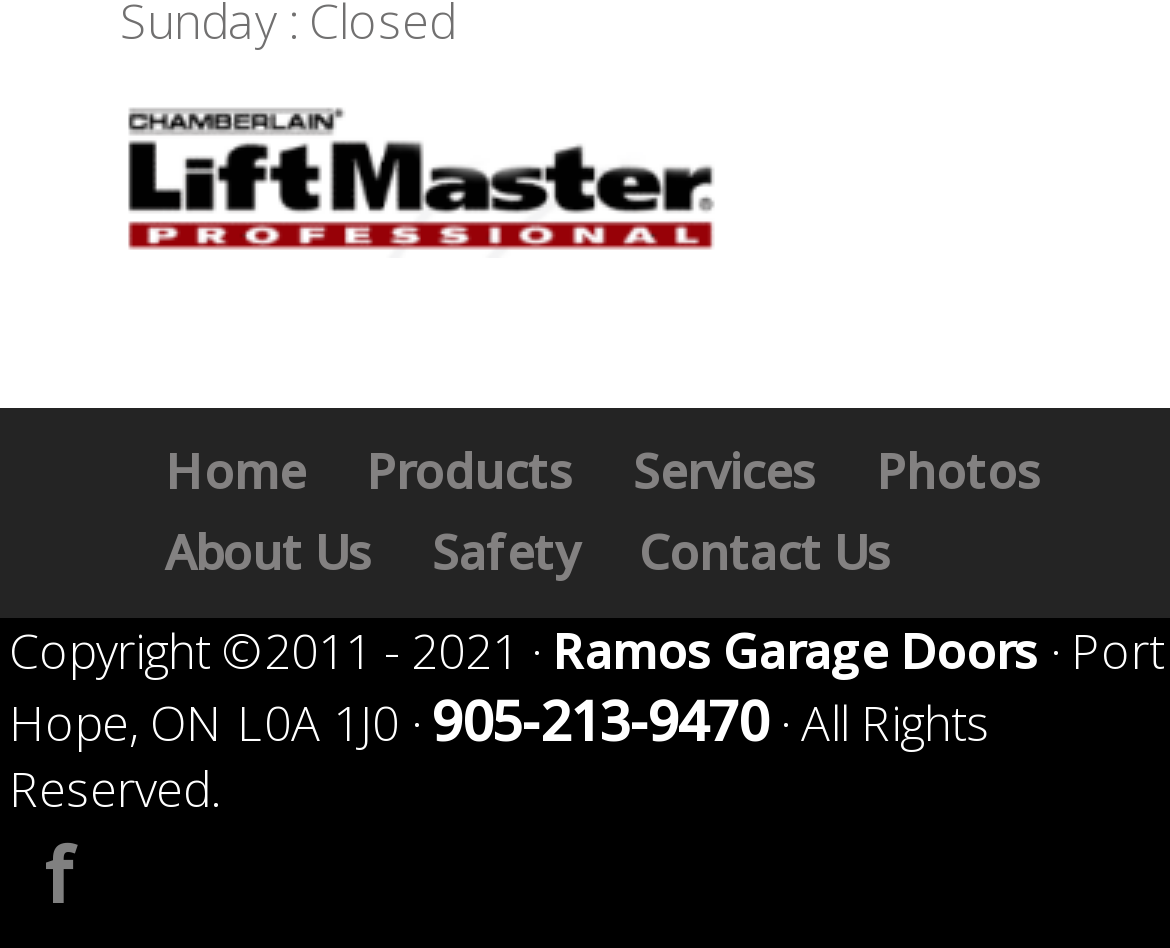What type of business is this?
Based on the screenshot, give a detailed explanation to answer the question.

I inferred the type of business by looking at the logo at the top of the page, which says 'Liftmaster Professional Installer'. This suggests that the company is related to garage doors. Additionally, the company name 'Ramos Garage Doors' further supports this conclusion.